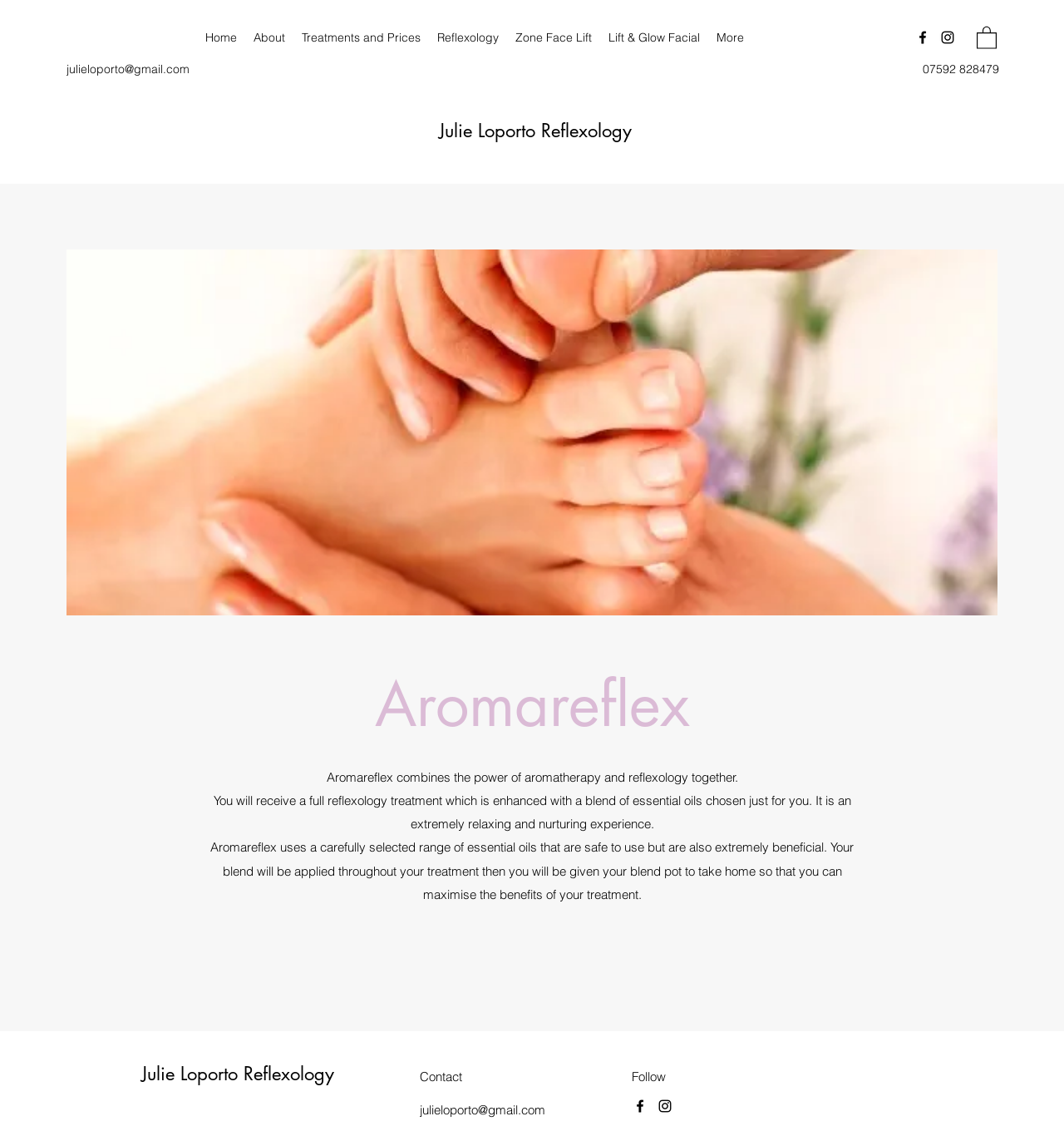Determine the coordinates of the bounding box for the clickable area needed to execute this instruction: "go to social".

None